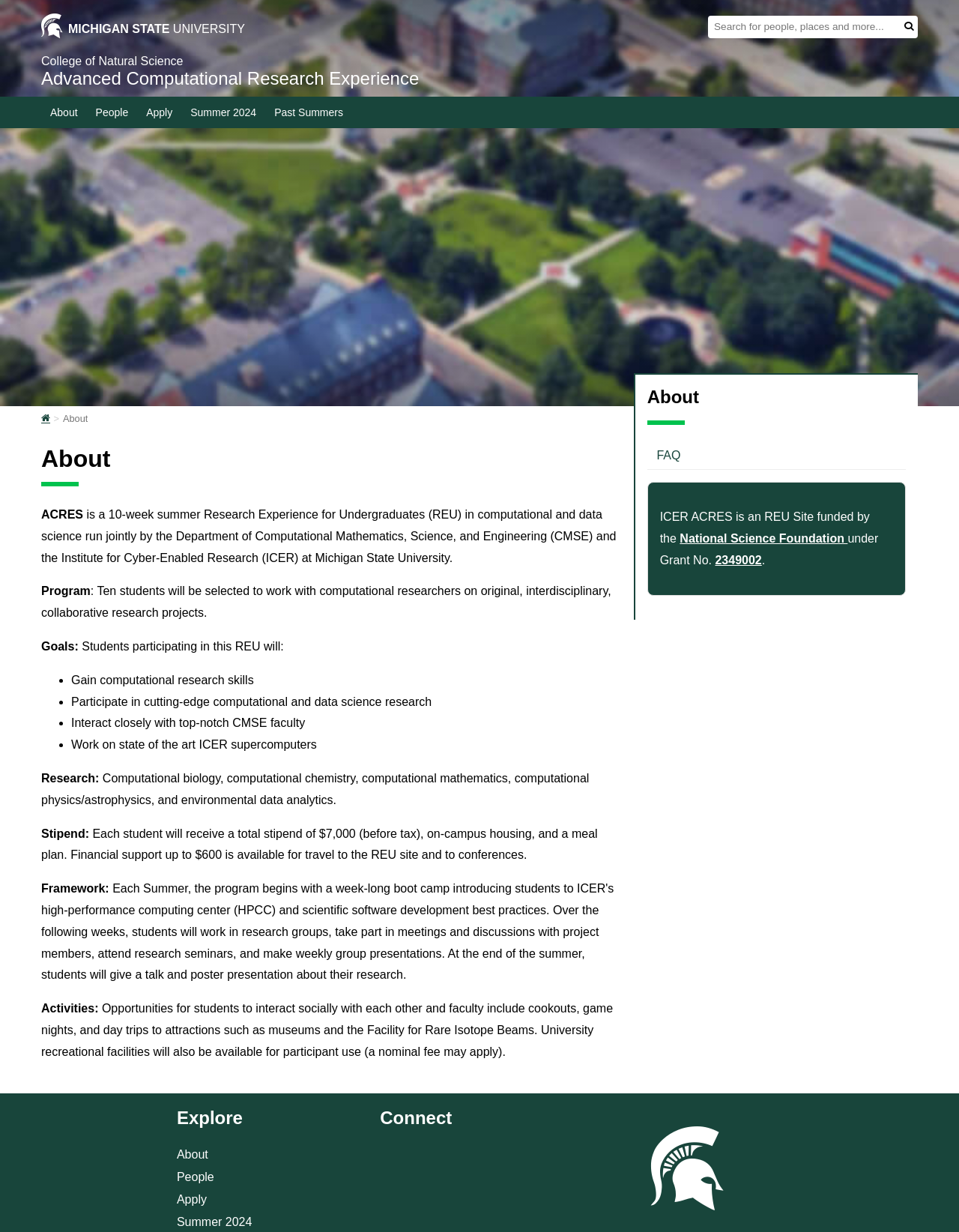Provide an in-depth caption for the contents of the webpage.

The webpage is about the Advanced Computational Research Experience (ACRES) program at Michigan State University. At the top of the page, there is a navigation bar with links to the university's homepage, the College of Natural Science, and the ACRES program. Below this, there is a search bar with a "Search Tool" label and a "Search" button.

The main content of the page is divided into sections. The first section has a heading "About" and provides an introduction to the ACRES program, which is a 10-week summer research experience for undergraduates in computational and data science. The program is run jointly by the Department of Computational Mathematics, Science, and Engineering (CMSE) and the Institute for Cyber-Enabled Research (ICER) at Michigan State University.

The next section describes the program's goals, which include gaining computational research skills, participating in cutting-edge research, interacting with top-notch faculty, and working on state-of-the-art supercomputers. This is followed by a section on research areas, which include computational biology, chemistry, mathematics, physics/astrophysics, and environmental data analytics.

The page also provides information on the stipend and benefits offered to participants, including a total stipend of $7,000, on-campus housing, and a meal plan. Additionally, there is a section on the program's framework and activities, which include social events, game nights, and day trips to attractions.

On the right side of the page, there is a secondary navigation bar with links to the "About" page, "FAQ", and other sections. At the bottom of the page, there are links to explore the program, connect with the university, and learn more about the National Science Foundation grant that funds the program.